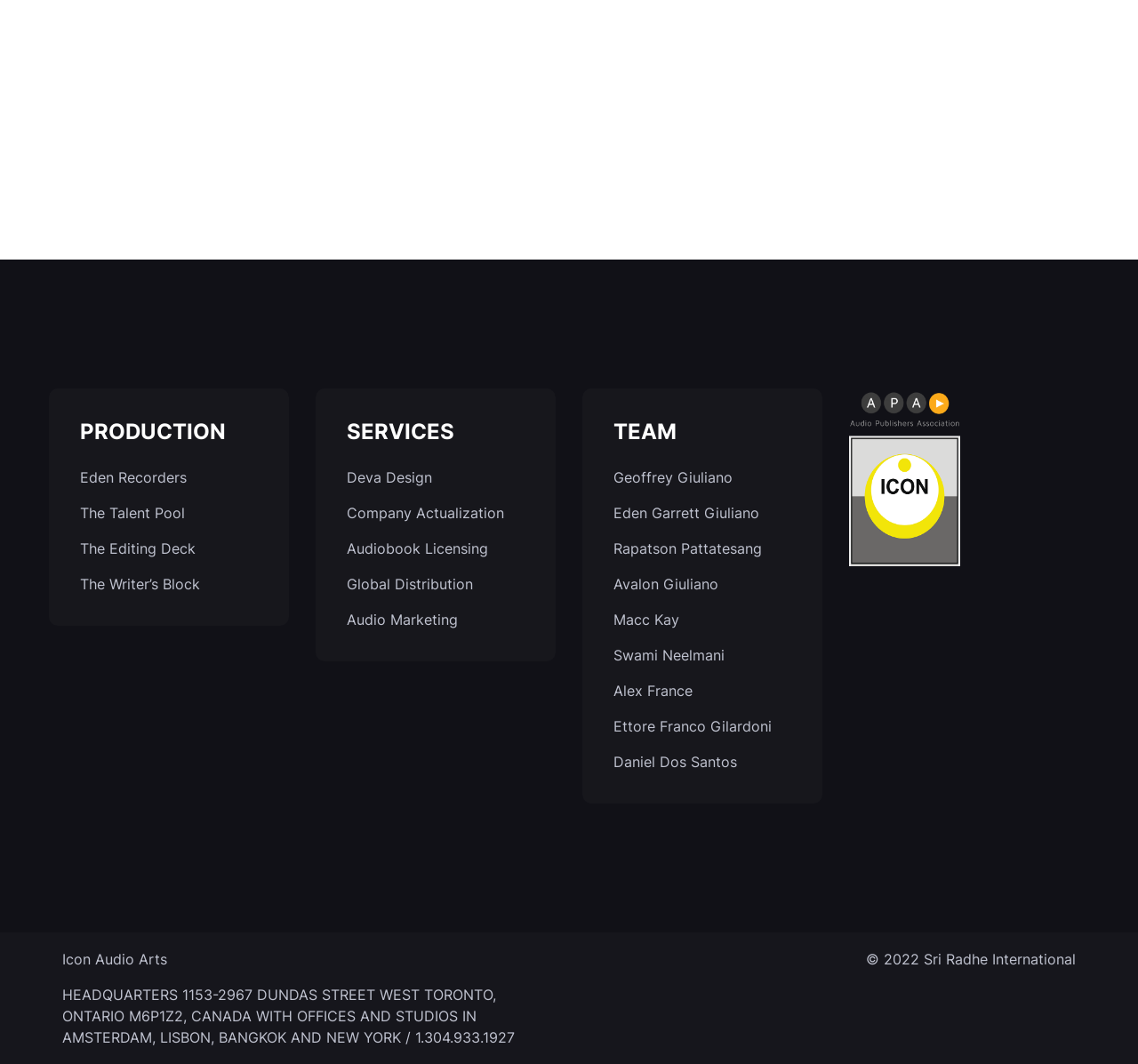Based on the description "© 2022 Sri Radhe International", find the bounding box of the specified UI element.

[0.749, 0.885, 0.957, 0.918]